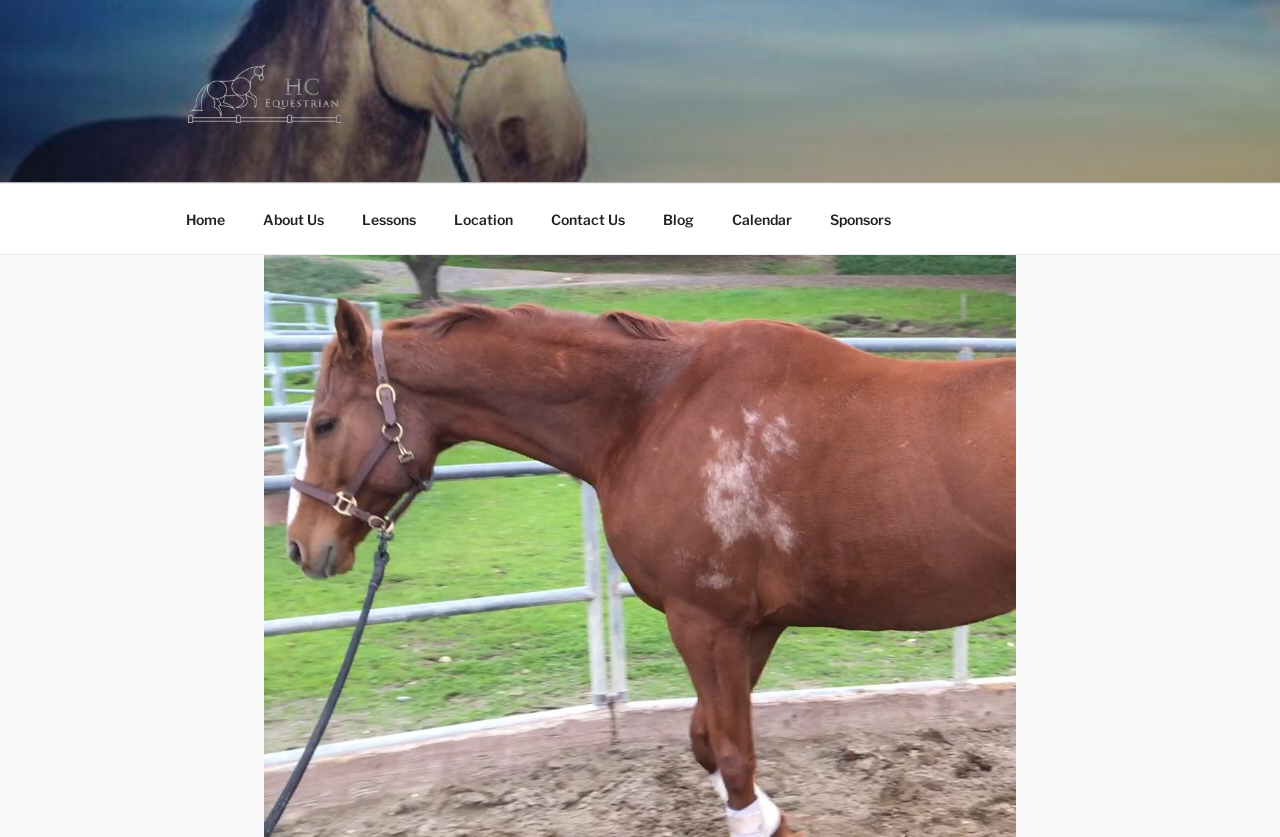Pinpoint the bounding box coordinates for the area that should be clicked to perform the following instruction: "Share on Whatsapp".

None